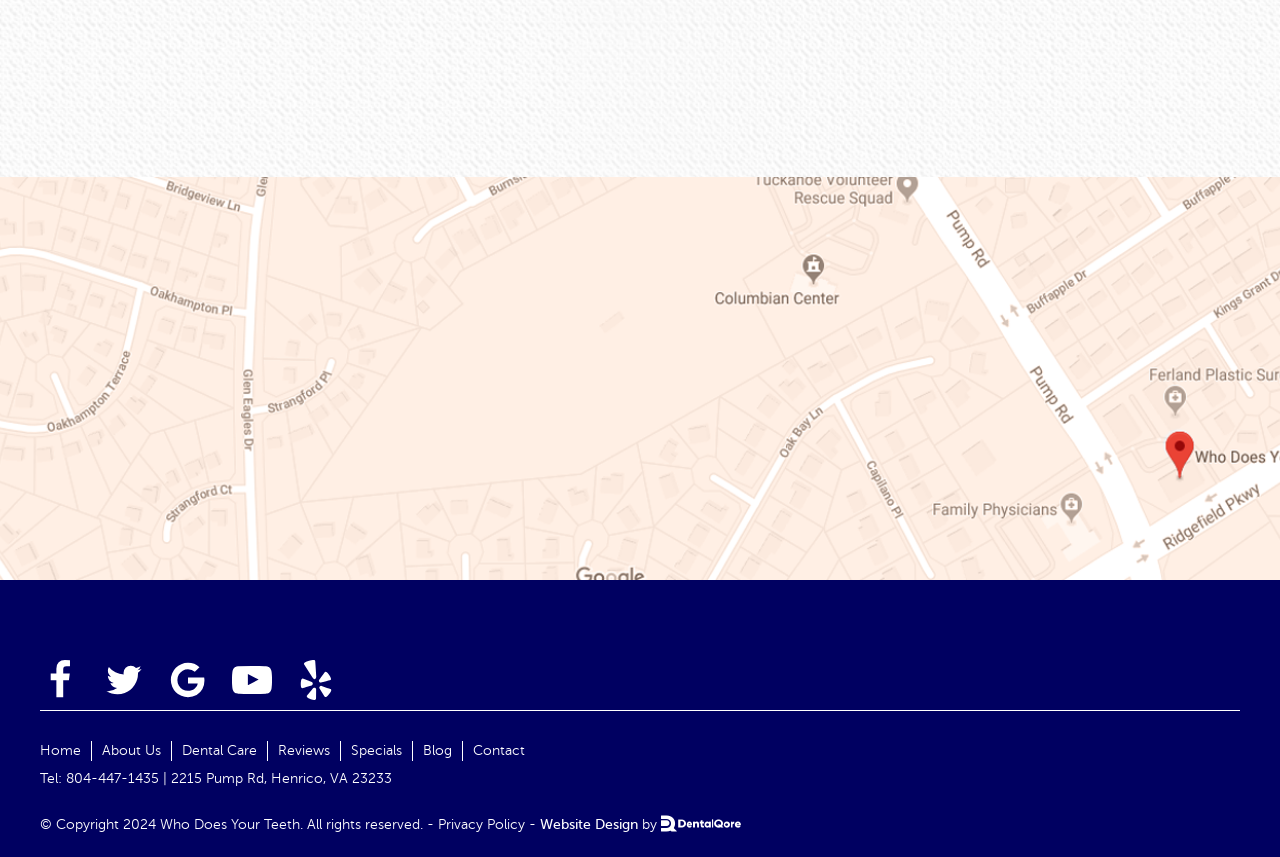What is the phone number of the dental clinic?
Examine the image closely and answer the question with as much detail as possible.

I found the phone number by looking at the link element at the bottom of the page, which contains the phone number 'Tel: 804-447-1435'.